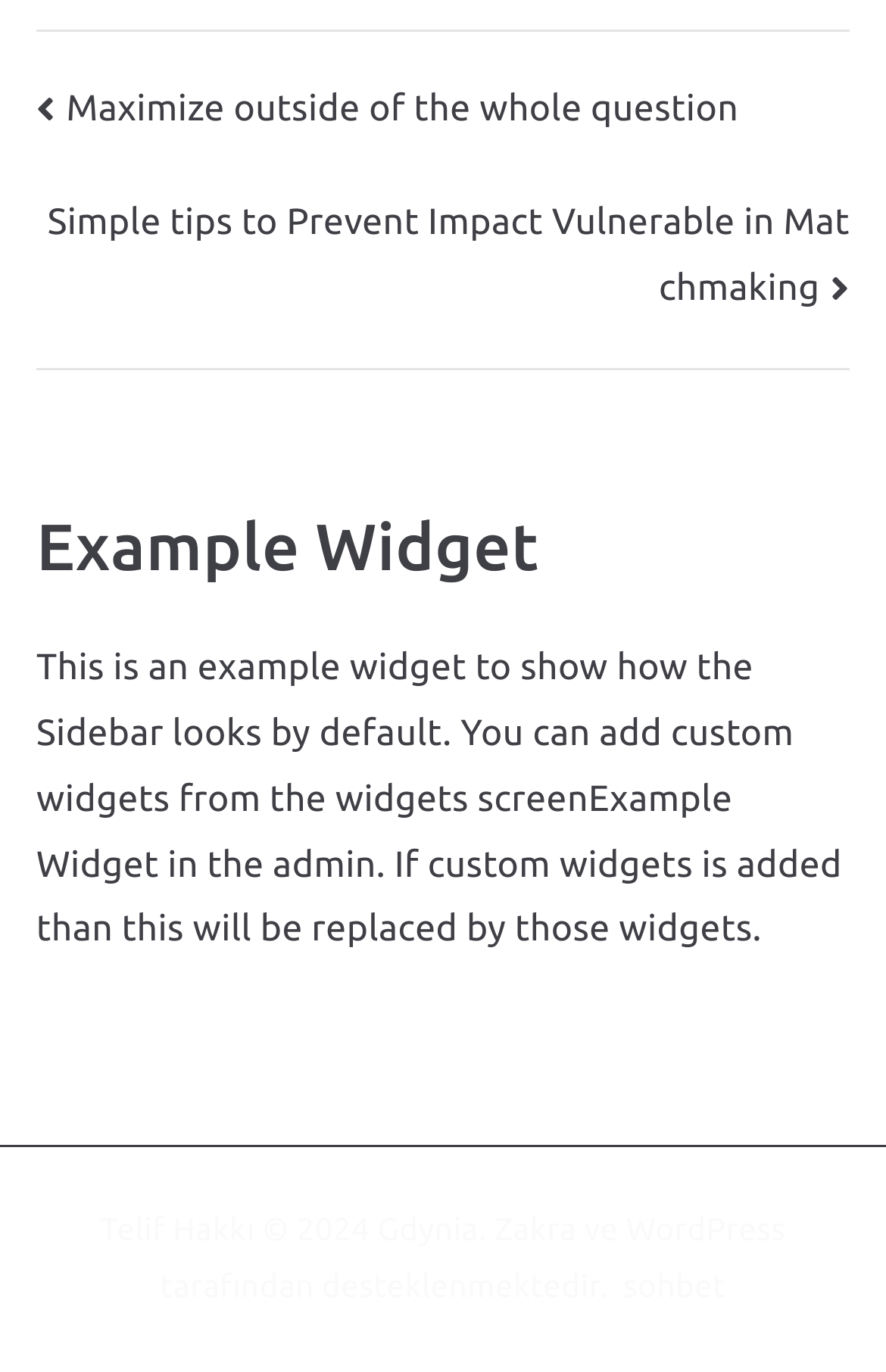Provide the bounding box coordinates of the HTML element described as: "Zakra". The bounding box coordinates should be four float numbers between 0 and 1, i.e., [left, top, right, bottom].

[0.558, 0.883, 0.651, 0.909]